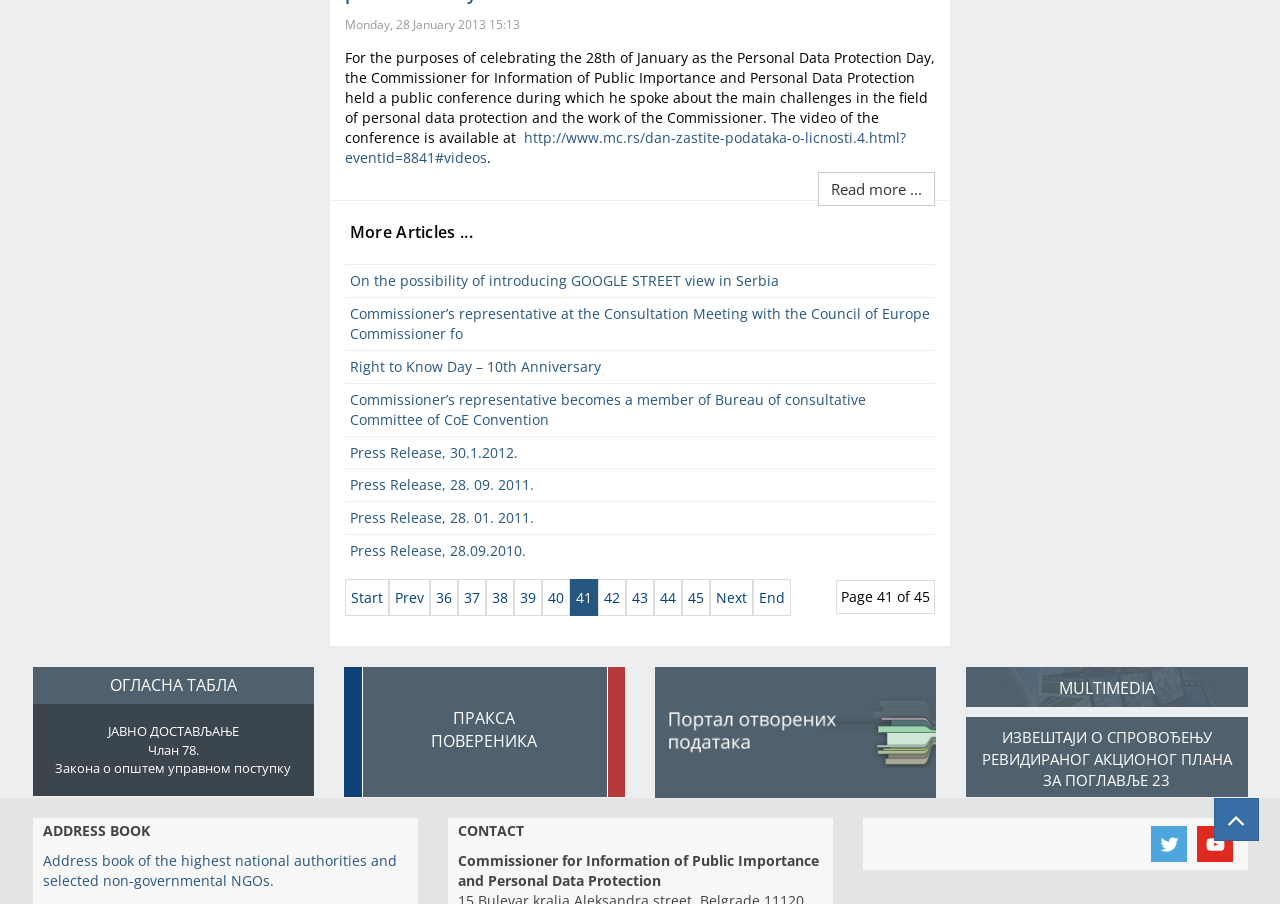What is the title of the article below the 'More Articles...' heading?
Using the image, provide a concise answer in one word or a short phrase.

On the possibility of introducing GOOGLE STREET view in Serbia